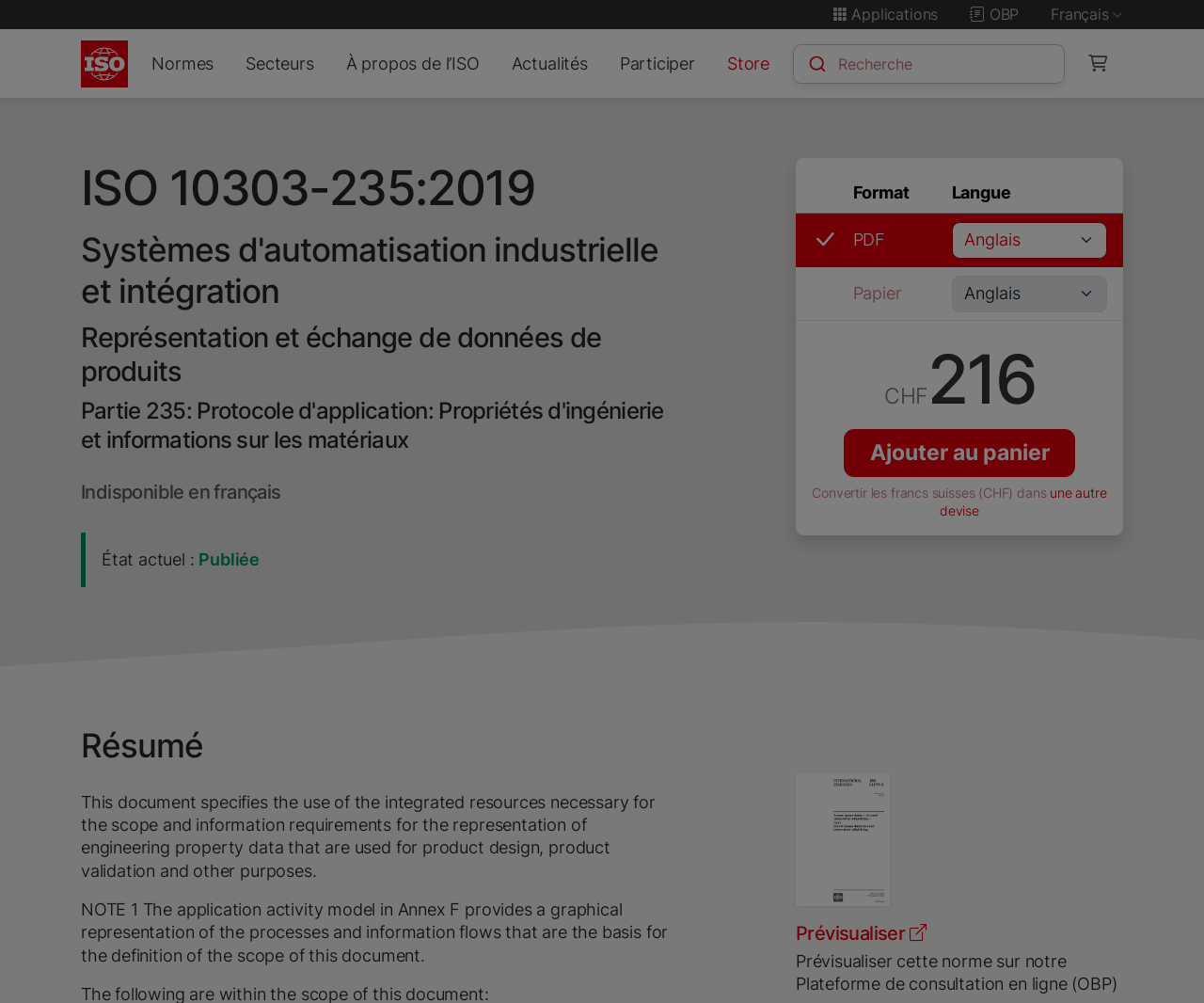What is the current state of the document?
Kindly answer the question with as much detail as you can.

I found the answer by looking at the text 'État actuel : ' followed by a link with the text 'Publiée' located in the middle of the webpage.